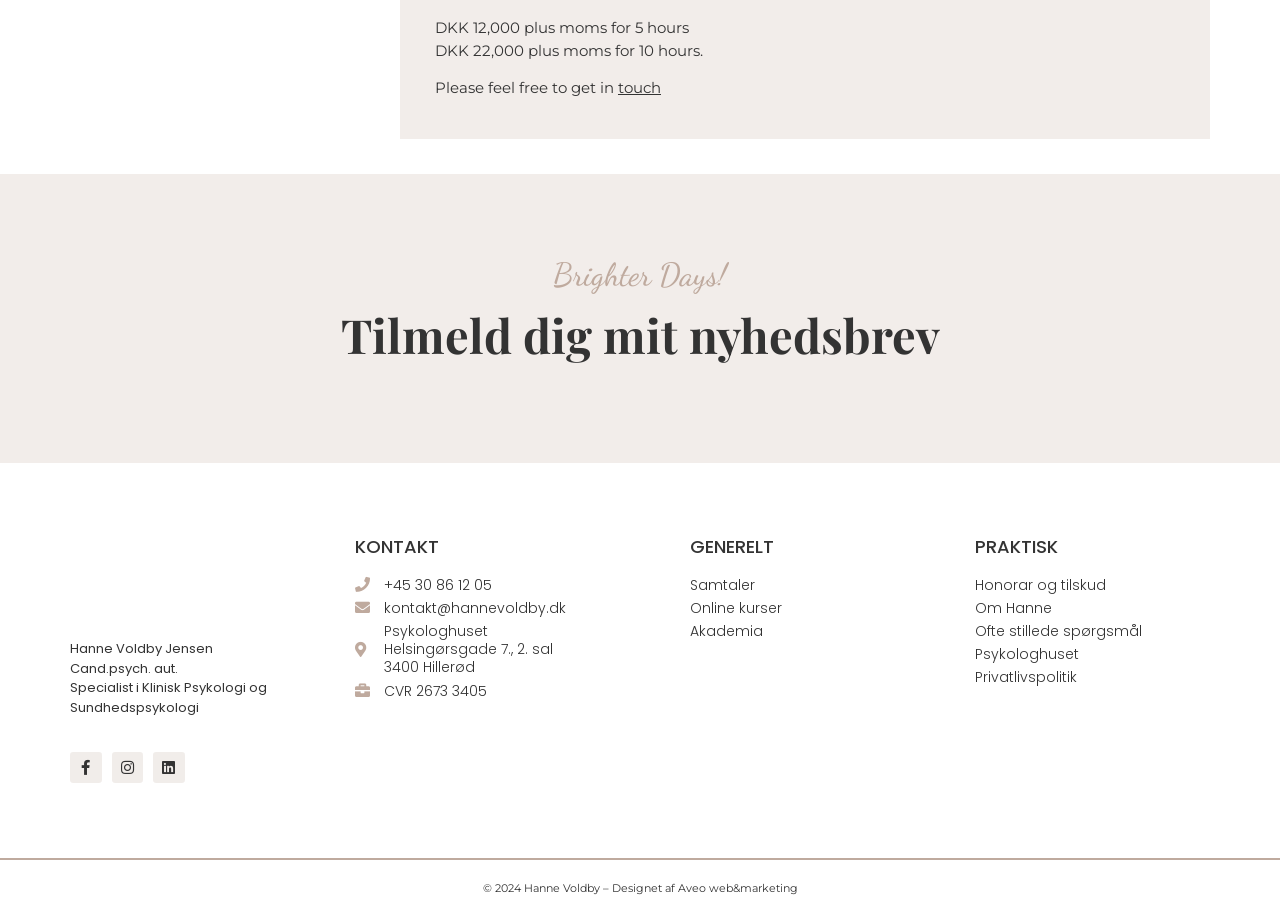How many social media links are available?
Carefully analyze the image and provide a detailed answer to the question.

The social media links can be found in the link elements 'Facebook-f ', 'Instagram ', and 'Linkedin ' located at [0.055, 0.82, 0.079, 0.854], [0.087, 0.82, 0.112, 0.854], and [0.12, 0.82, 0.144, 0.854] coordinates respectively.